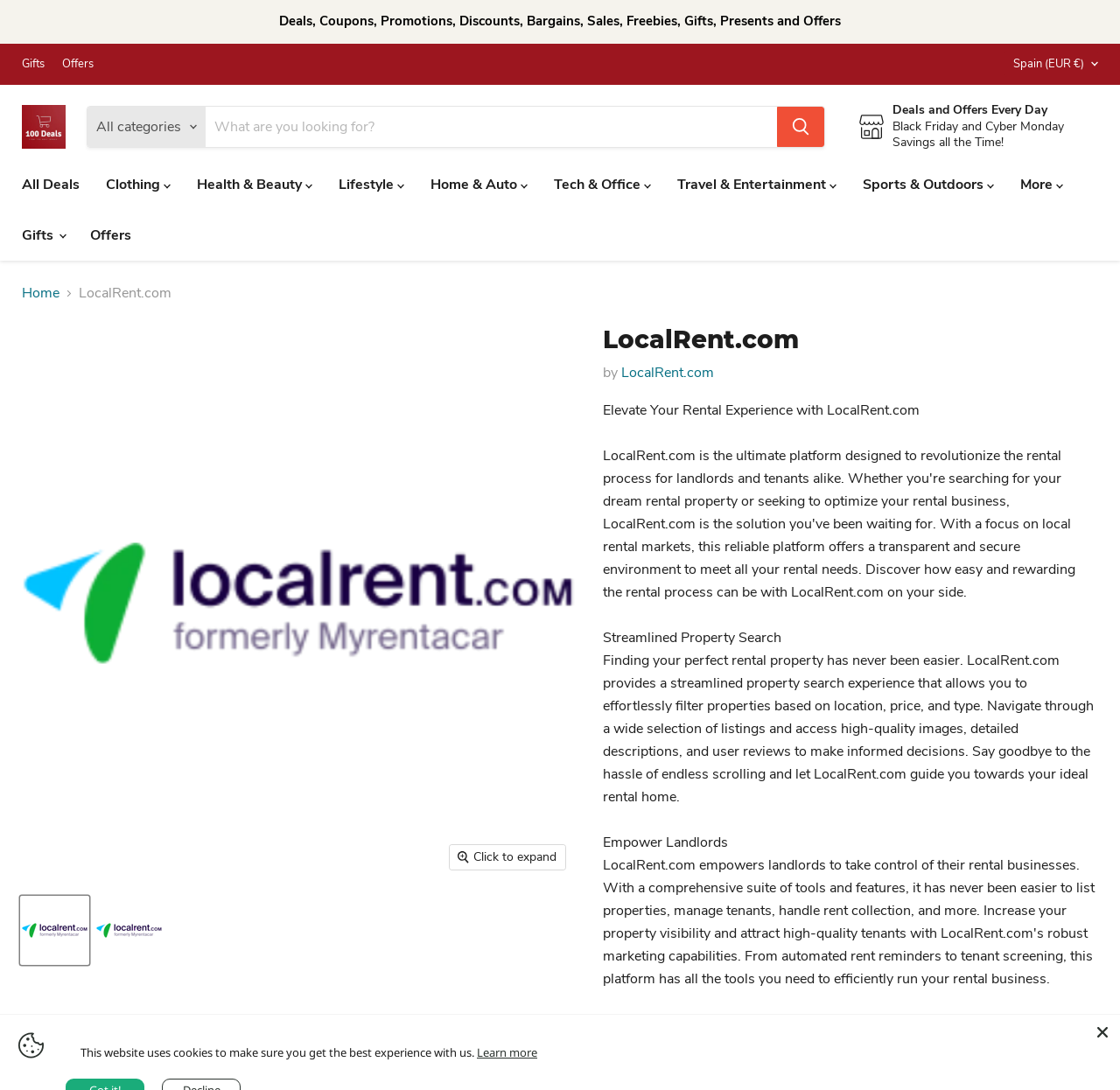Please determine the bounding box coordinates for the element that should be clicked to follow these instructions: "View LocalRent.com 100 Deals".

[0.02, 0.299, 0.514, 0.807]